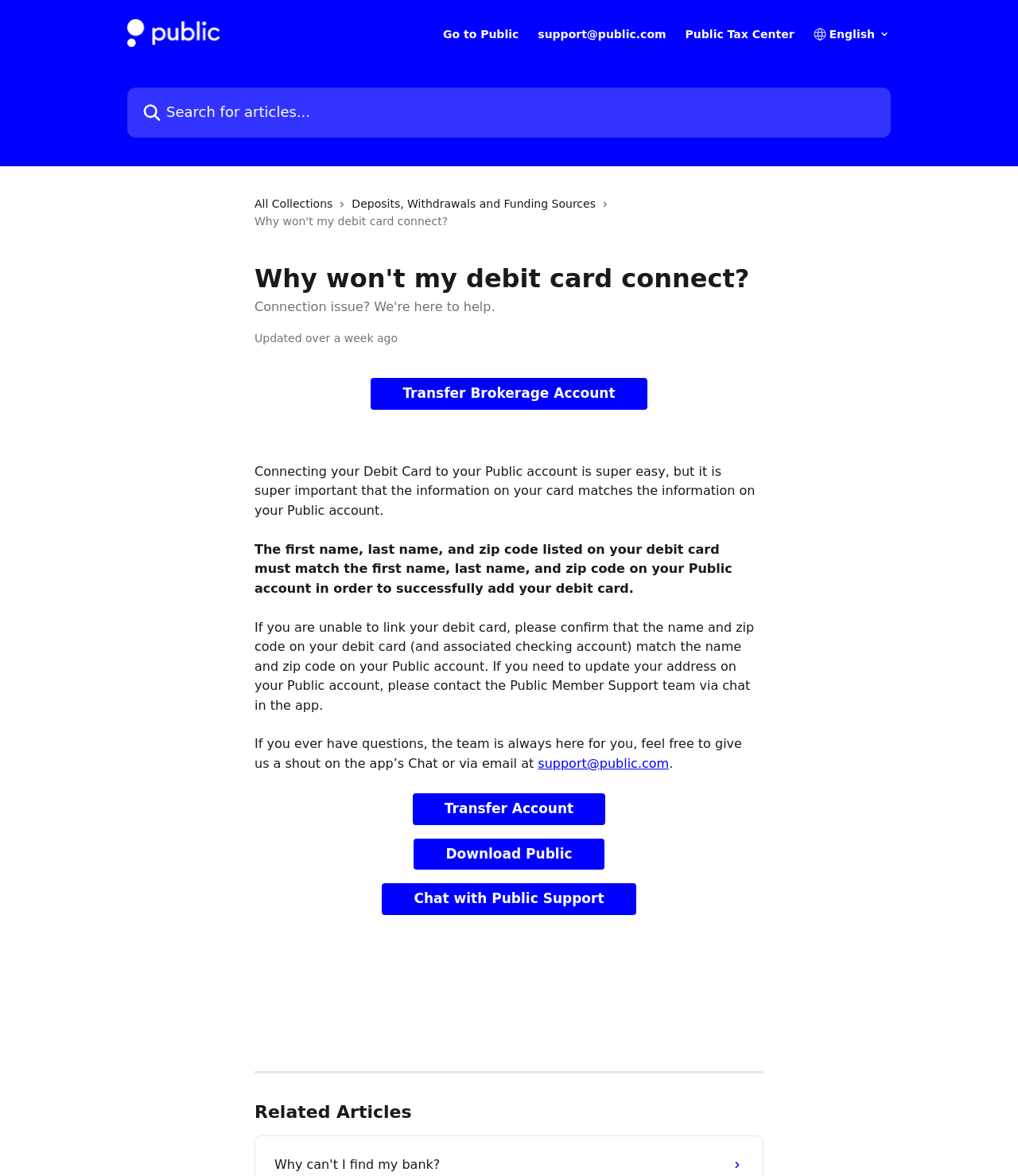Find the bounding box coordinates of the clickable element required to execute the following instruction: "Contact Public Member Support team". Provide the coordinates as four float numbers between 0 and 1, i.e., [left, top, right, bottom].

[0.528, 0.643, 0.657, 0.656]